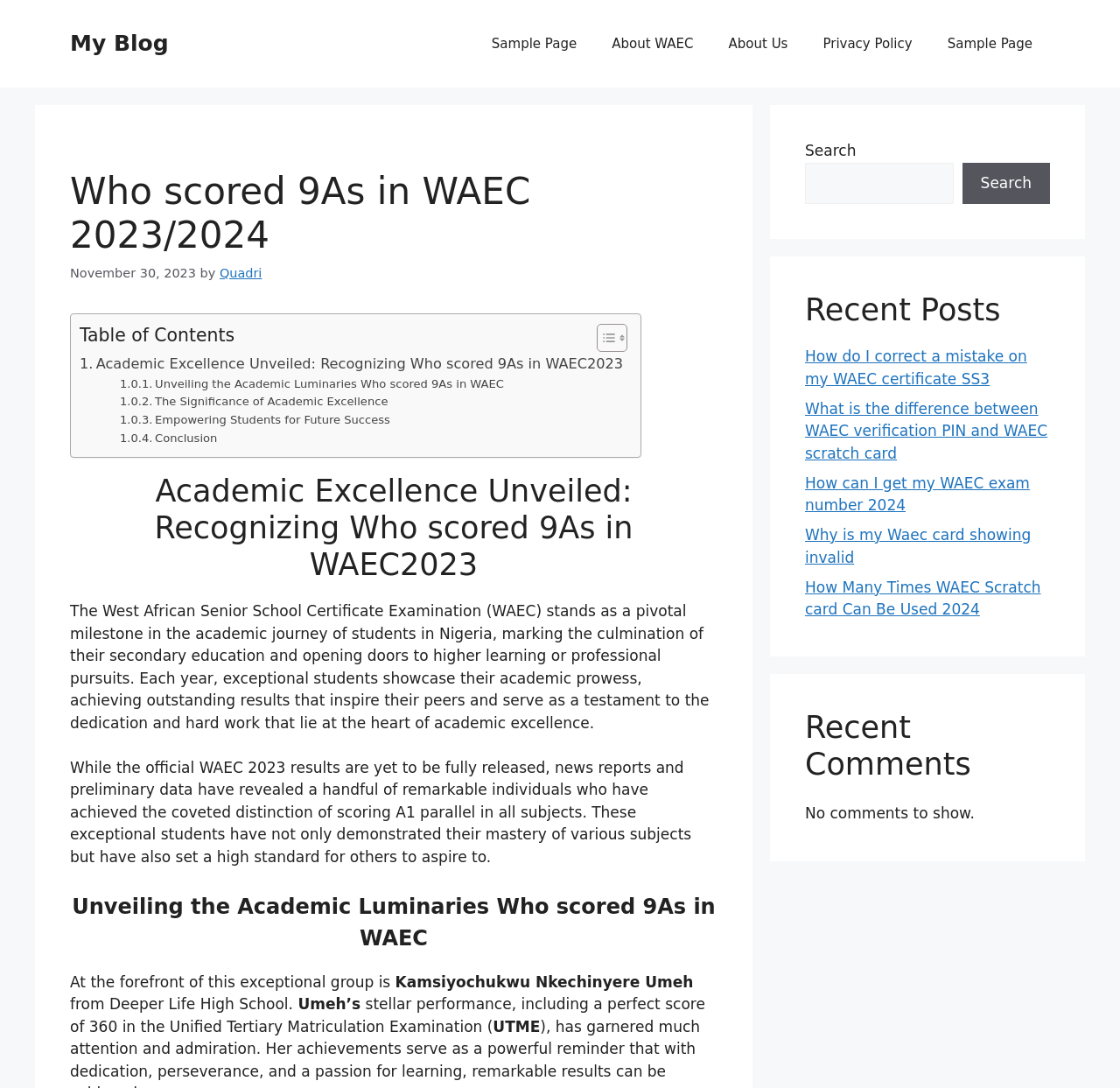Find the bounding box coordinates for the area you need to click to carry out the instruction: "Search for something". The coordinates should be four float numbers between 0 and 1, indicated as [left, top, right, bottom].

[0.719, 0.149, 0.851, 0.187]